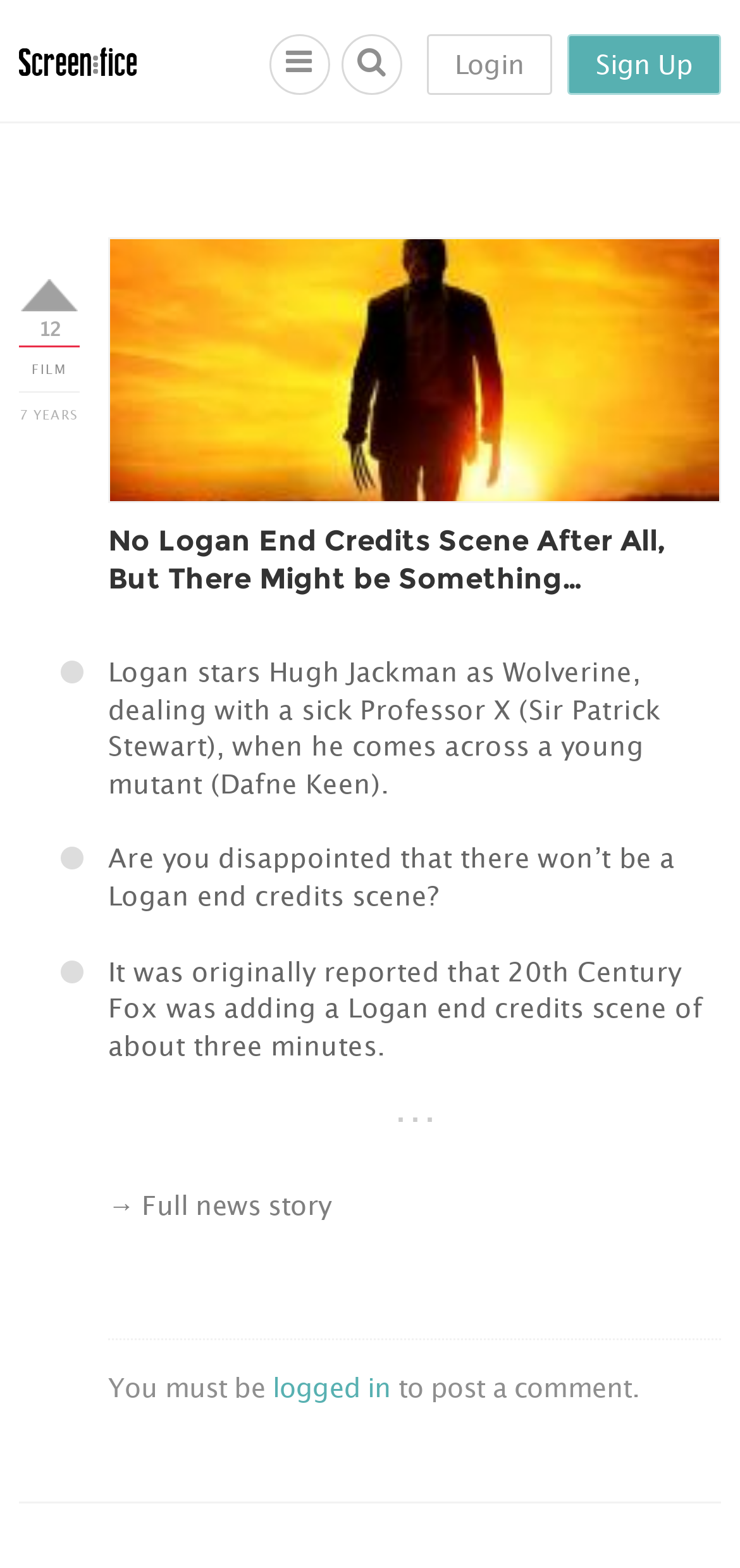Please specify the bounding box coordinates of the clickable region to carry out the following instruction: "Click on the Sign Up link". The coordinates should be four float numbers between 0 and 1, in the format [left, top, right, bottom].

[0.767, 0.022, 0.974, 0.061]